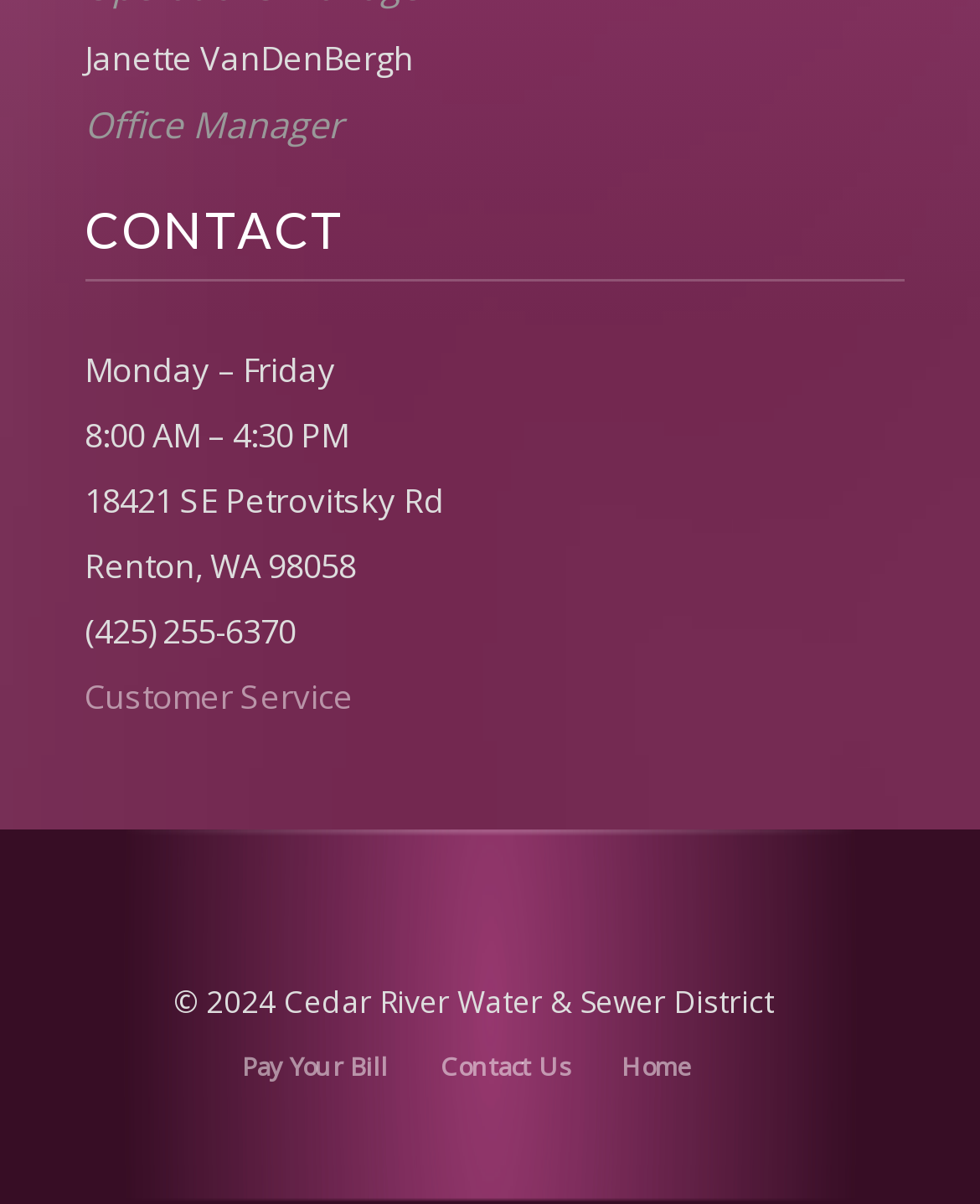Find the bounding box coordinates for the HTML element specified by: "Pay Your Bill".

[0.247, 0.871, 0.396, 0.9]